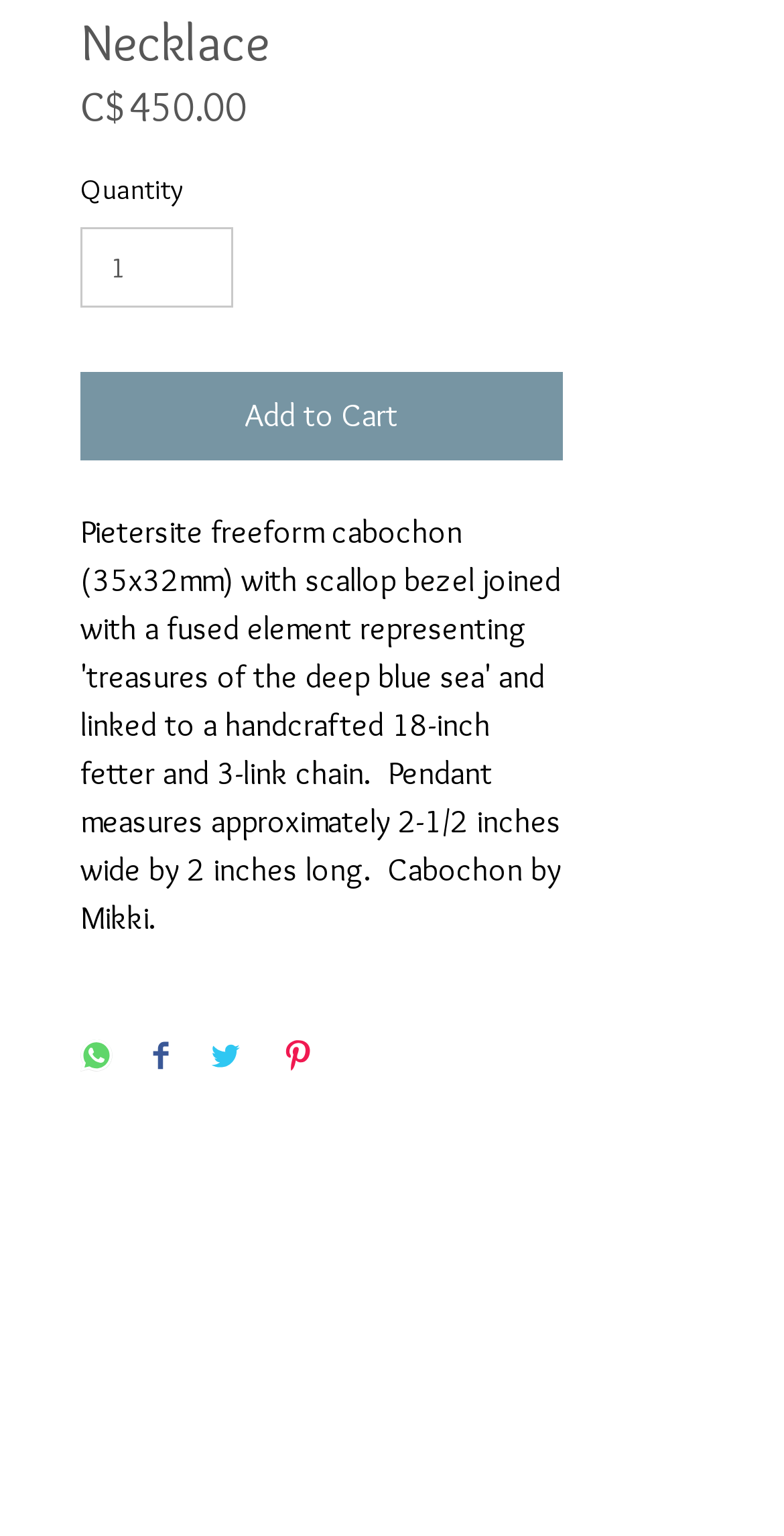What is the price of the product?
Please provide a single word or phrase based on the screenshot.

C$450.00